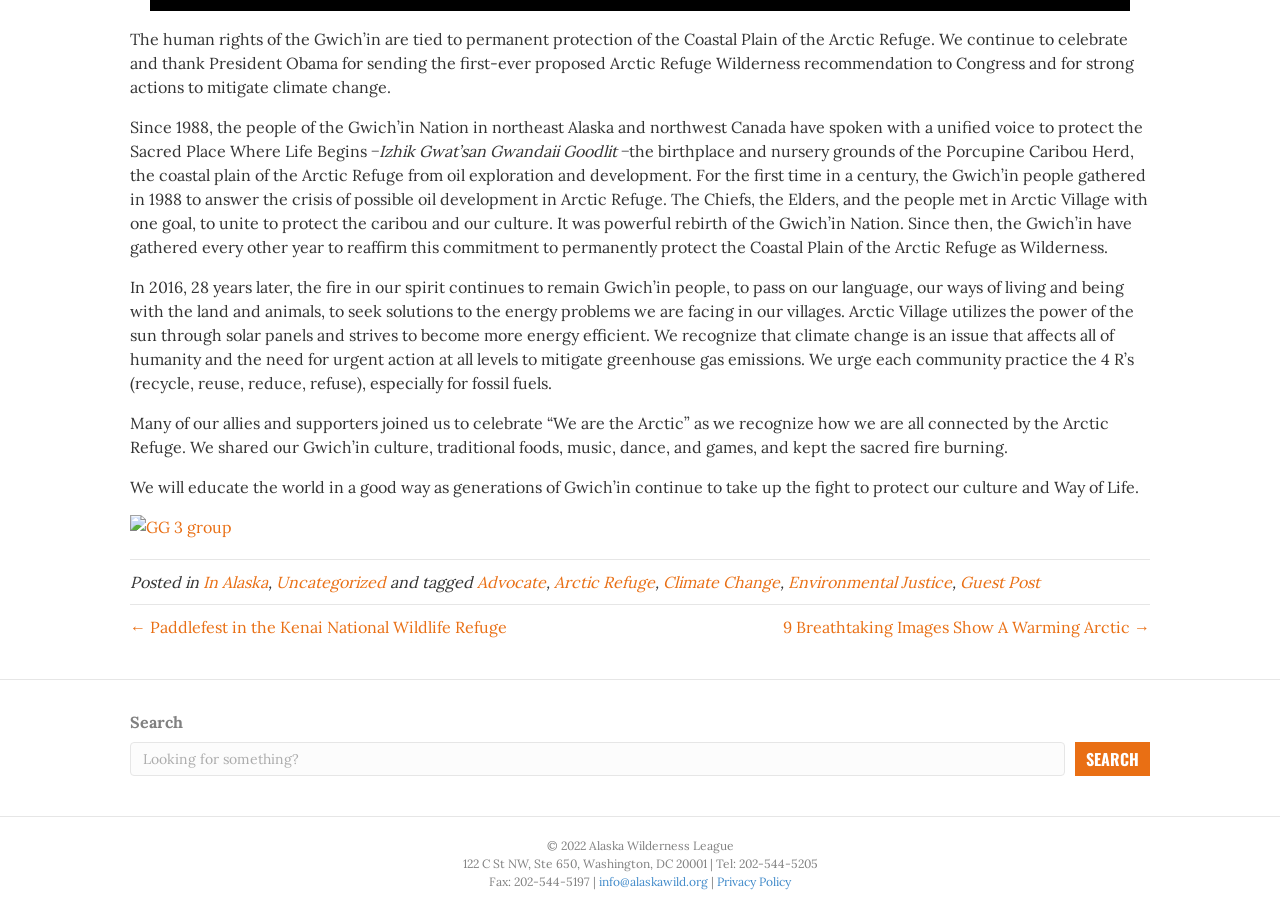What is the location of the Arctic Village mentioned in the webpage?
Look at the image and respond with a one-word or short-phrase answer.

Northeast Alaska and northwest Canada